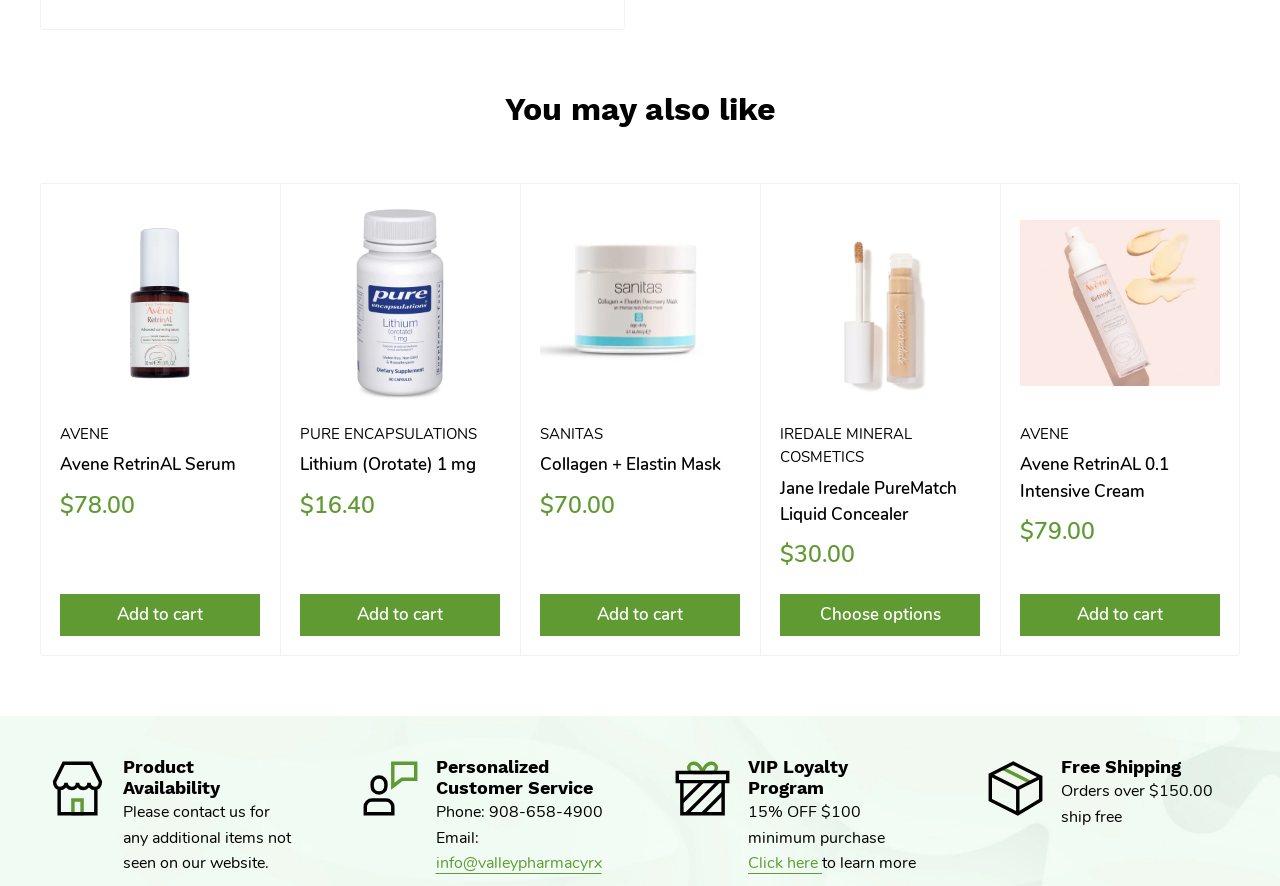Please determine the bounding box coordinates, formatted as (top-left x, top-left y, bottom-right x, bottom-right y), with all values as floating point numbers between 0 and 1. Identify the bounding box of the region described as: Avene

[0.797, 0.478, 0.953, 0.504]